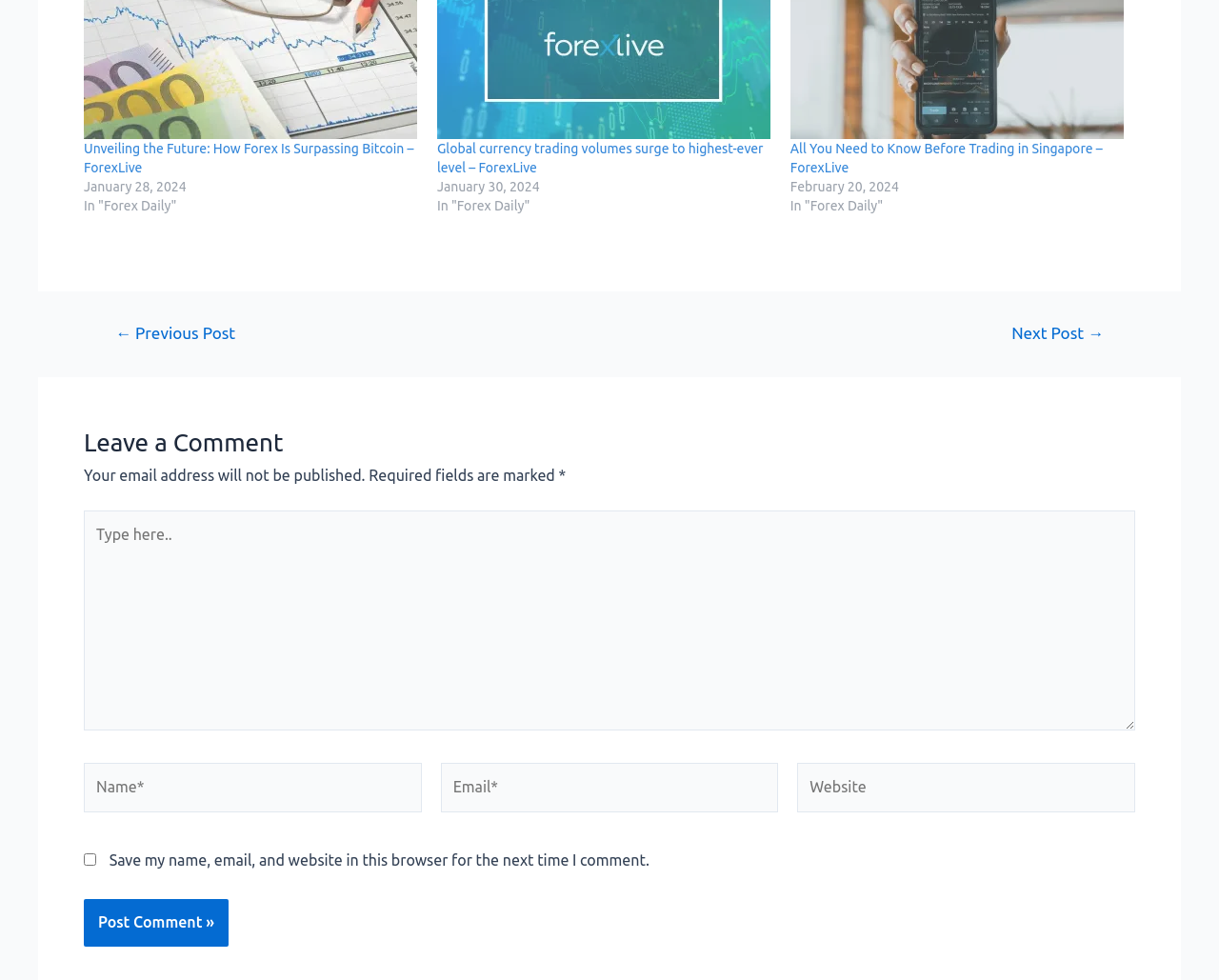Locate the bounding box coordinates of the segment that needs to be clicked to meet this instruction: "Click on the 'Post Comment »' button".

[0.069, 0.918, 0.187, 0.966]